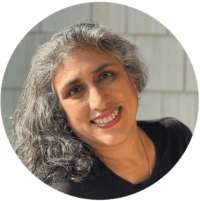Analyze the image and provide a detailed answer to the question: What is Neena Nandagopal's profession?

According to the caption, Neena Nandagopal is the author behind the 'Easy Vanilla Ice Cream Cake Recipe', which suggests that her profession is an author, likely a food blogger or cookbook author.